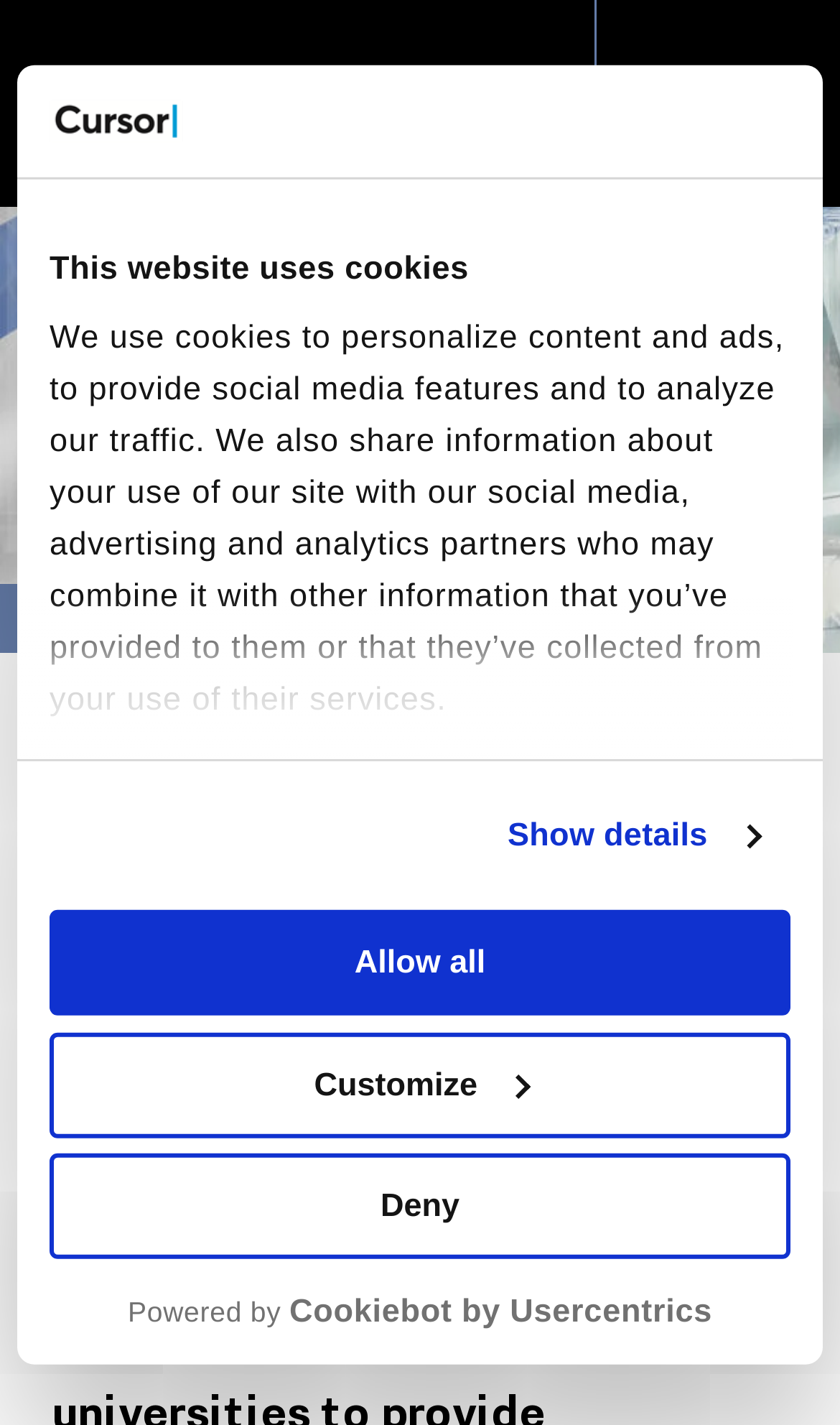Could you find the bounding box coordinates of the clickable area to complete this instruction: "Open the site menu"?

[0.71, 0.0, 1.0, 0.145]